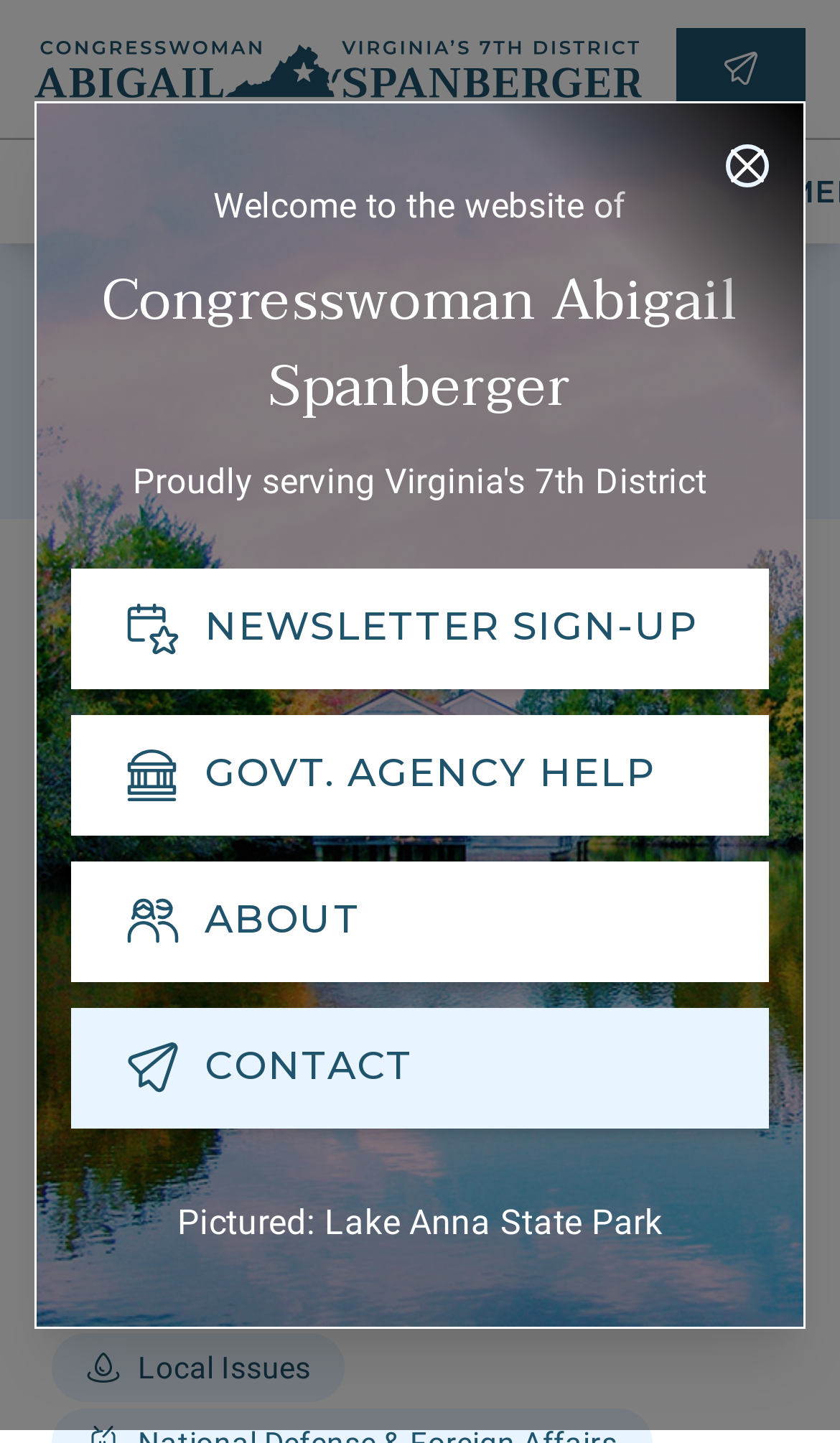Provide the bounding box coordinates of the area you need to click to execute the following instruction: "Contact Abigail Spanberger".

[0.805, 0.037, 0.959, 0.066]